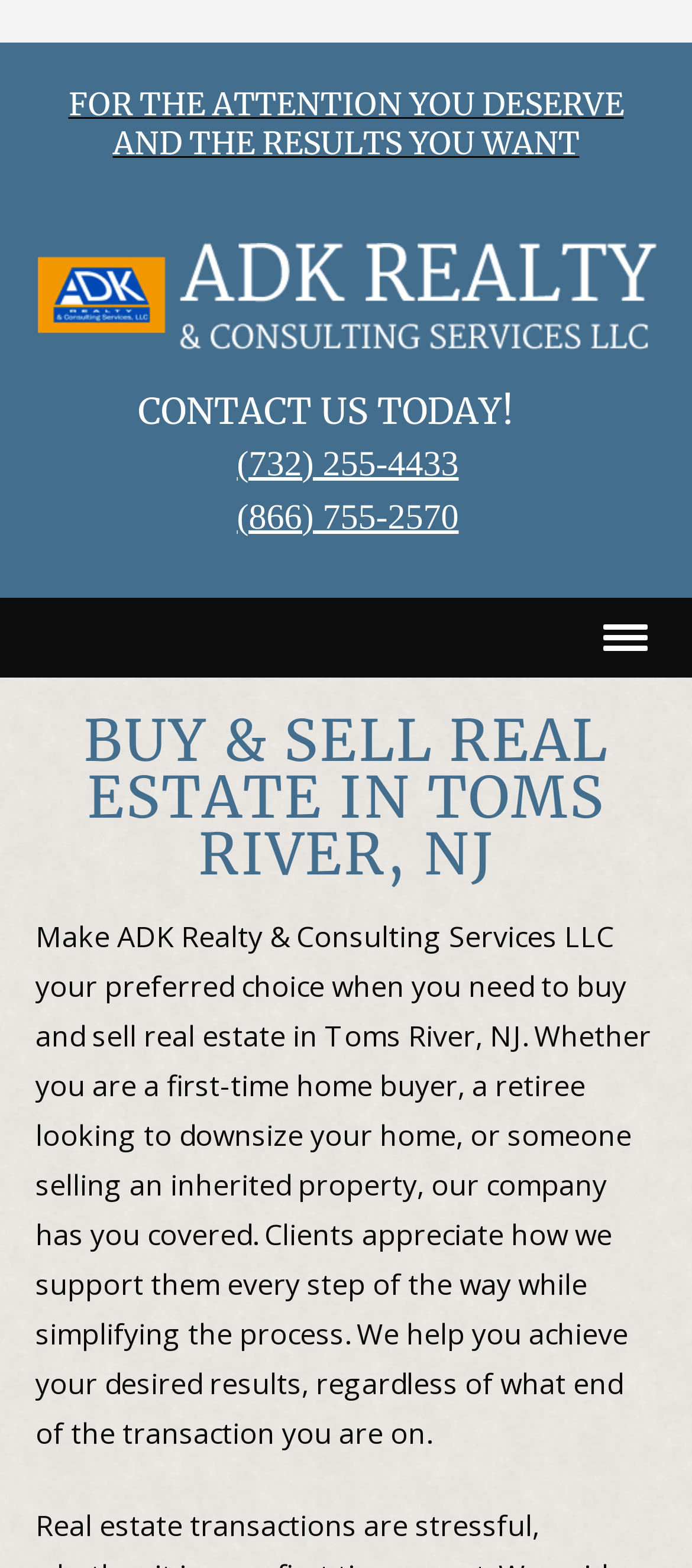Answer the following query with a single word or phrase:
What is the purpose of the webpage?

Buy and Sell Real Estate